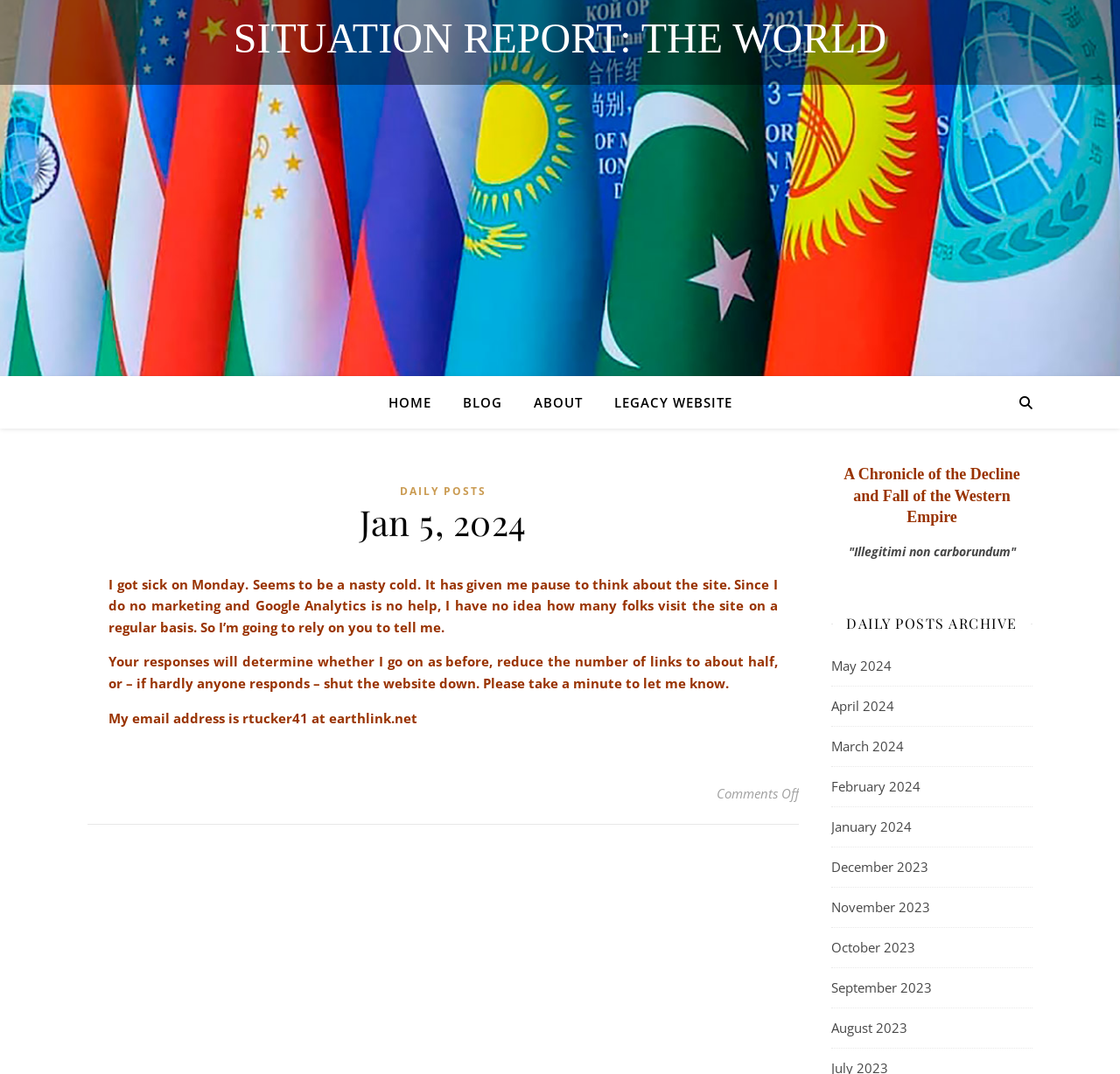Determine the bounding box for the UI element as described: "Blog". The coordinates should be represented as four float numbers between 0 and 1, formatted as [left, top, right, bottom].

[0.4, 0.35, 0.461, 0.399]